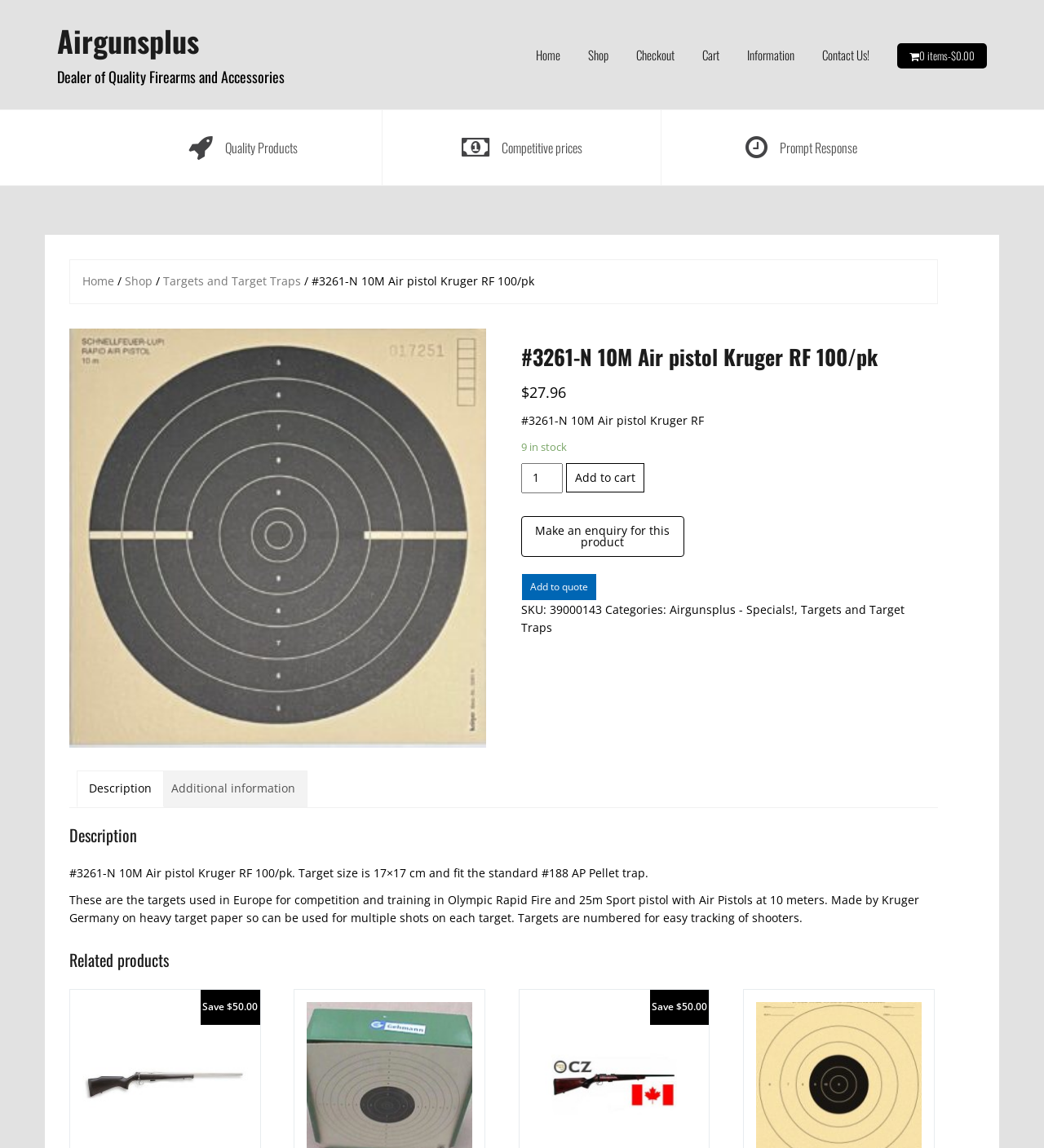Please find the bounding box coordinates of the element that needs to be clicked to perform the following instruction: "Click on the 'Home' link". The bounding box coordinates should be four float numbers between 0 and 1, represented as [left, top, right, bottom].

[0.513, 0.039, 0.537, 0.056]